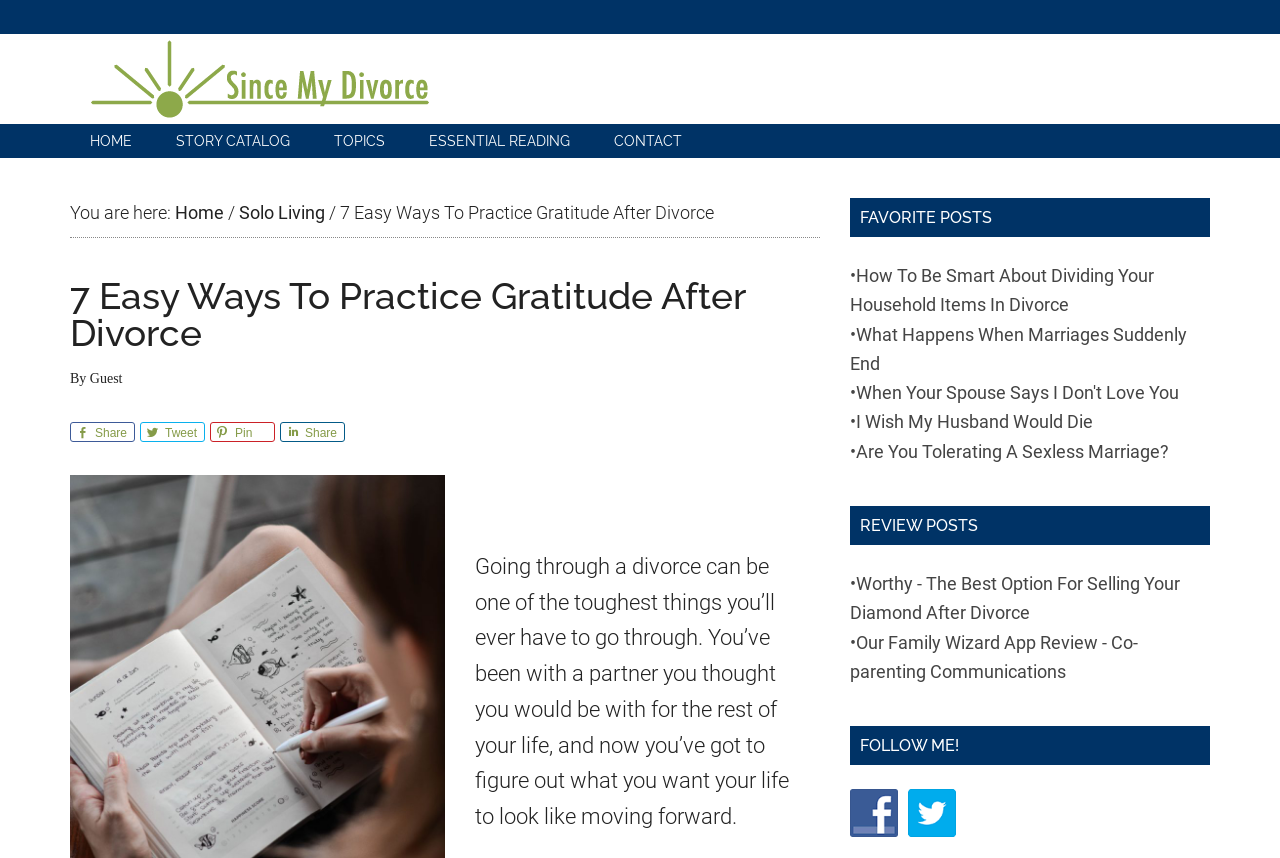Please provide the bounding box coordinates for the element that needs to be clicked to perform the instruction: "go to home page". The coordinates must consist of four float numbers between 0 and 1, formatted as [left, top, right, bottom].

[0.055, 0.145, 0.119, 0.184]